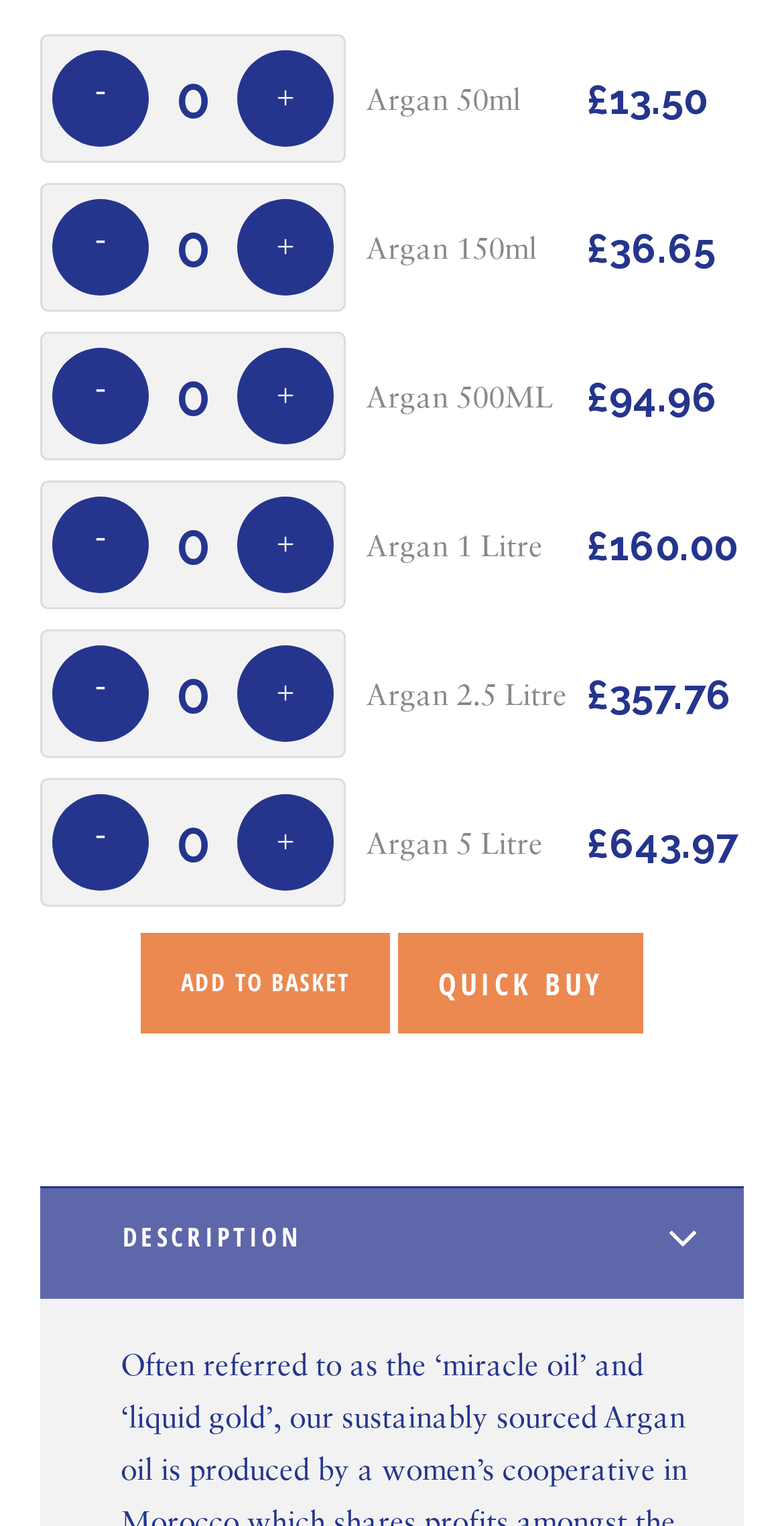What is the purpose of the 'ADD TO BASKET' button?
Look at the image and answer the question using a single word or phrase.

Add product to basket